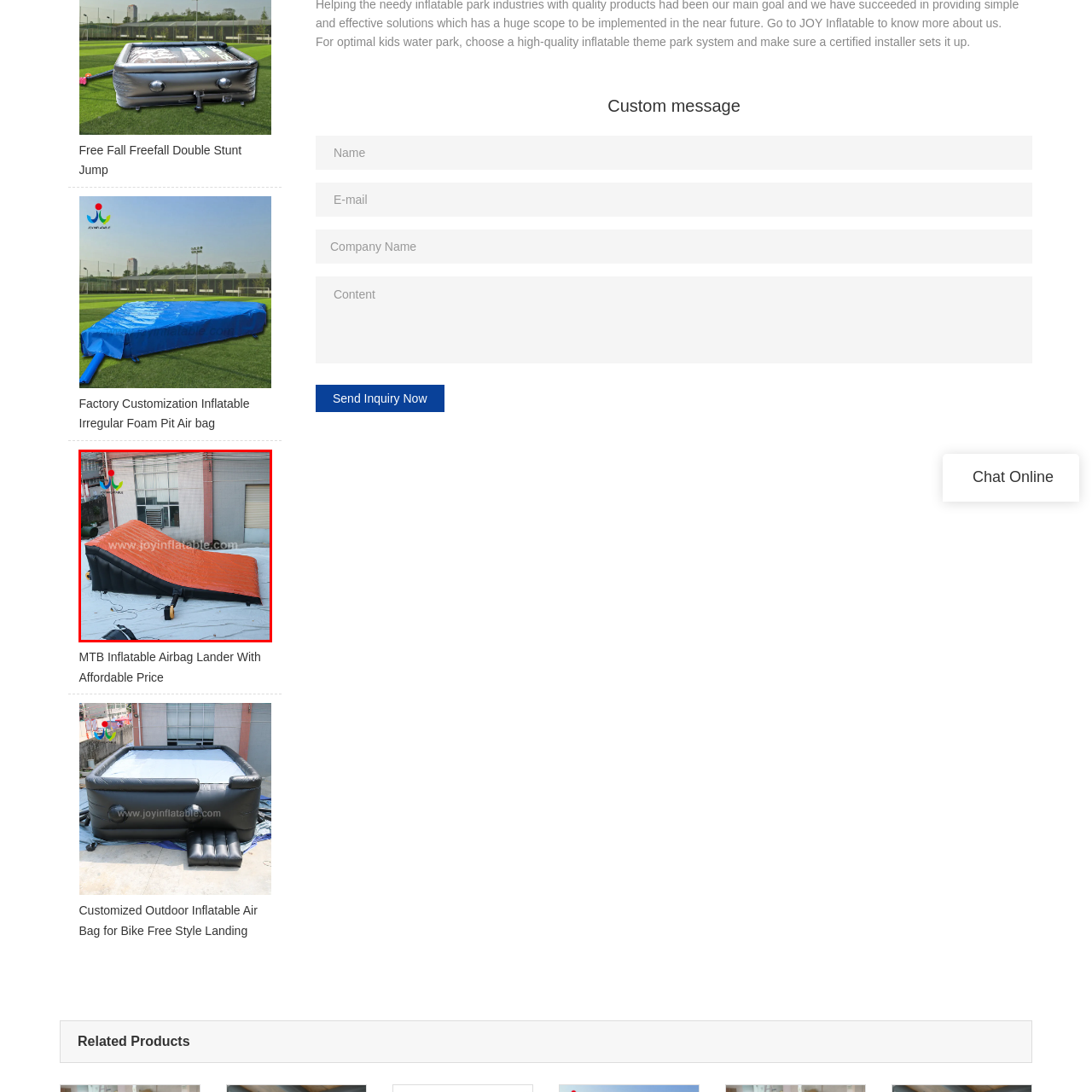Give a detailed account of the visual elements present in the image highlighted by the red border.

The image showcases an MTB Inflatable Airbag Lander designed for safe landings in biking activities. The airbag features a prominent orange sliding surface, complemented by a sturdy black base, providing a visually striking contrast. It is positioned at a slight incline, designed to cushion falls during jumps and tricks, significantly enhancing safety for riders. This inflatable structure is set against a backdrop of a building with large windows, indicating an outdoor environment suitable for biking enthusiasts. The airbag is equipped with operational equipment visible at the base, highlighting its readiness for use in freestyle biking events or practice sessions.